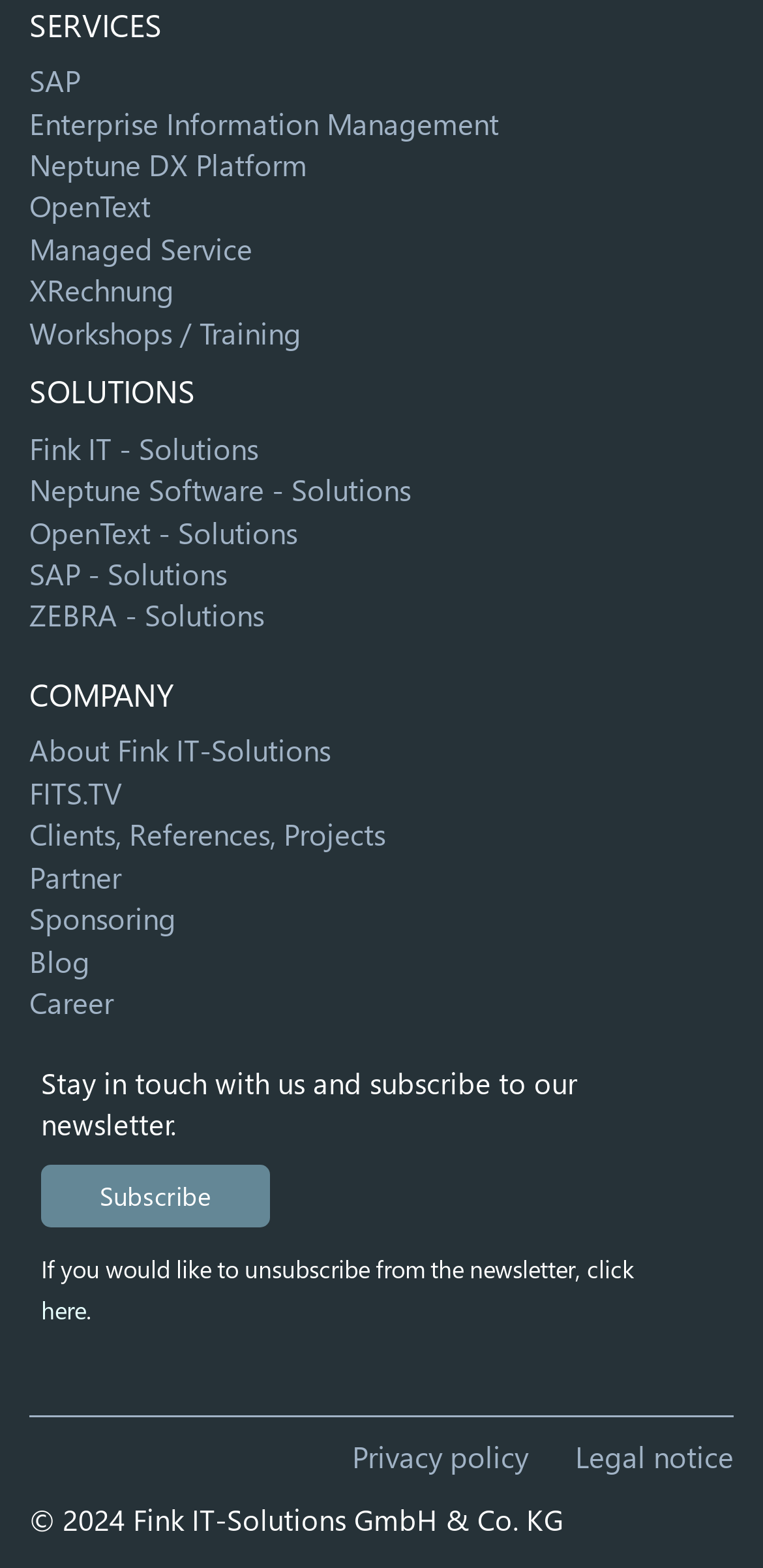Given the description "Partner", provide the bounding box coordinates of the corresponding UI element.

[0.038, 0.546, 0.159, 0.571]